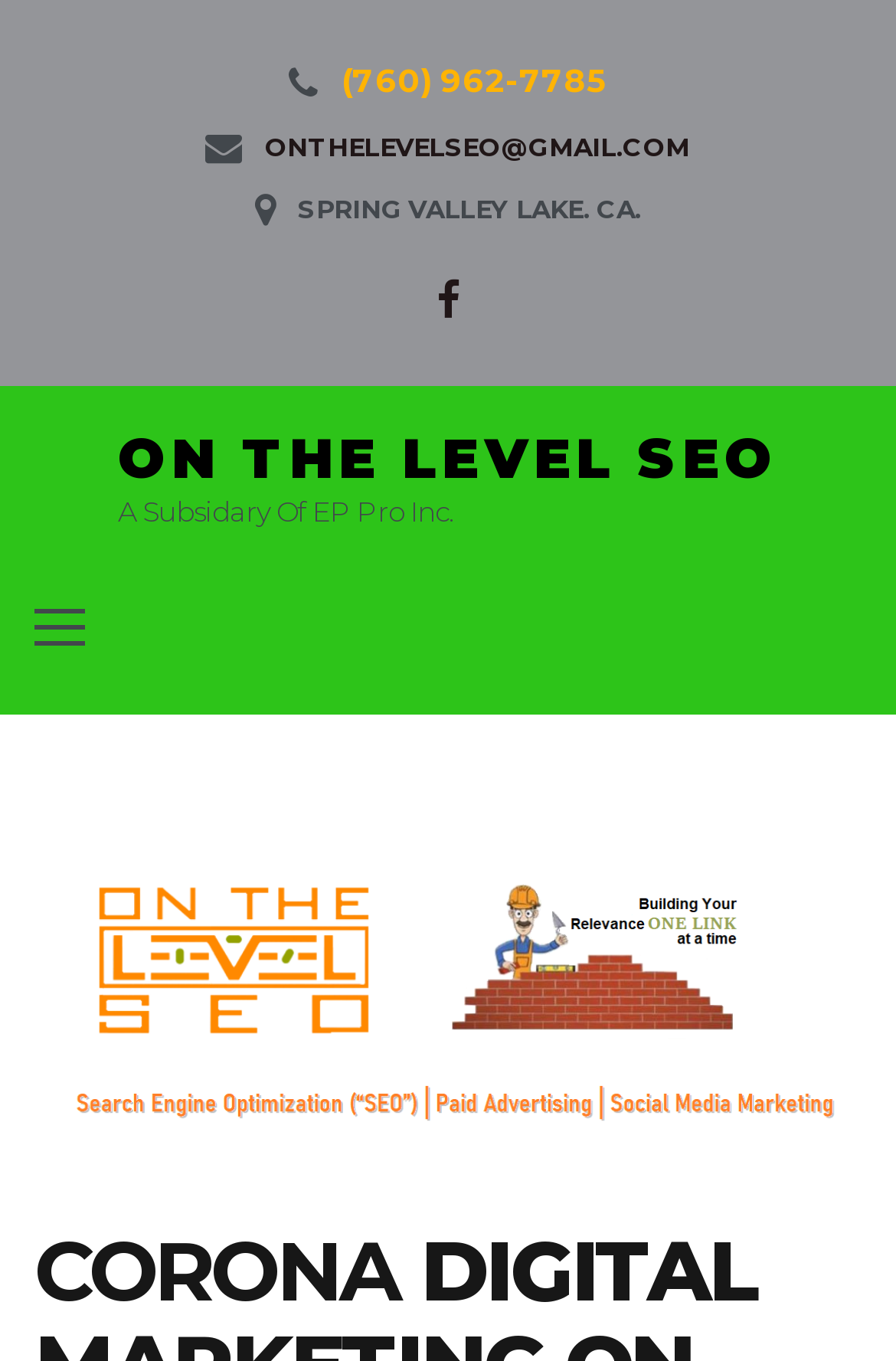What is the phone number to contact On The Level SEO?
Can you provide an in-depth and detailed response to the question?

The phone number can be found on the webpage as a link, which is located at the top section of the page, indicating that it is a primary contact method.